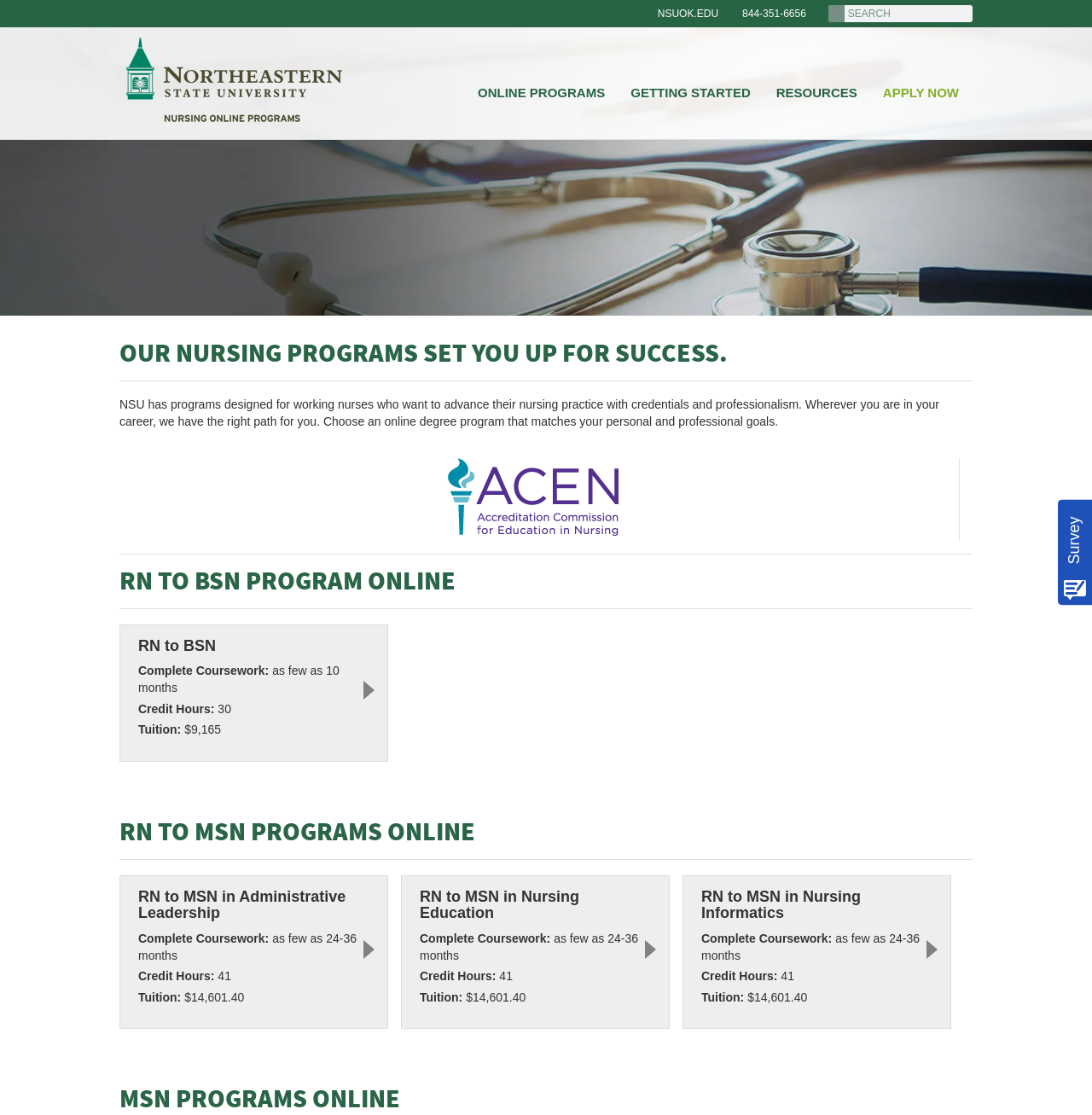How many online programs are listed on the webpage?
Provide a detailed answer to the question, using the image to inform your response.

I found the online programs by looking at the tabpanel elements with headings 'RN to BSN', 'RN to MSN in Administrative Leadership', and 'RN to MSN in Nursing Education'. There are three programs listed.